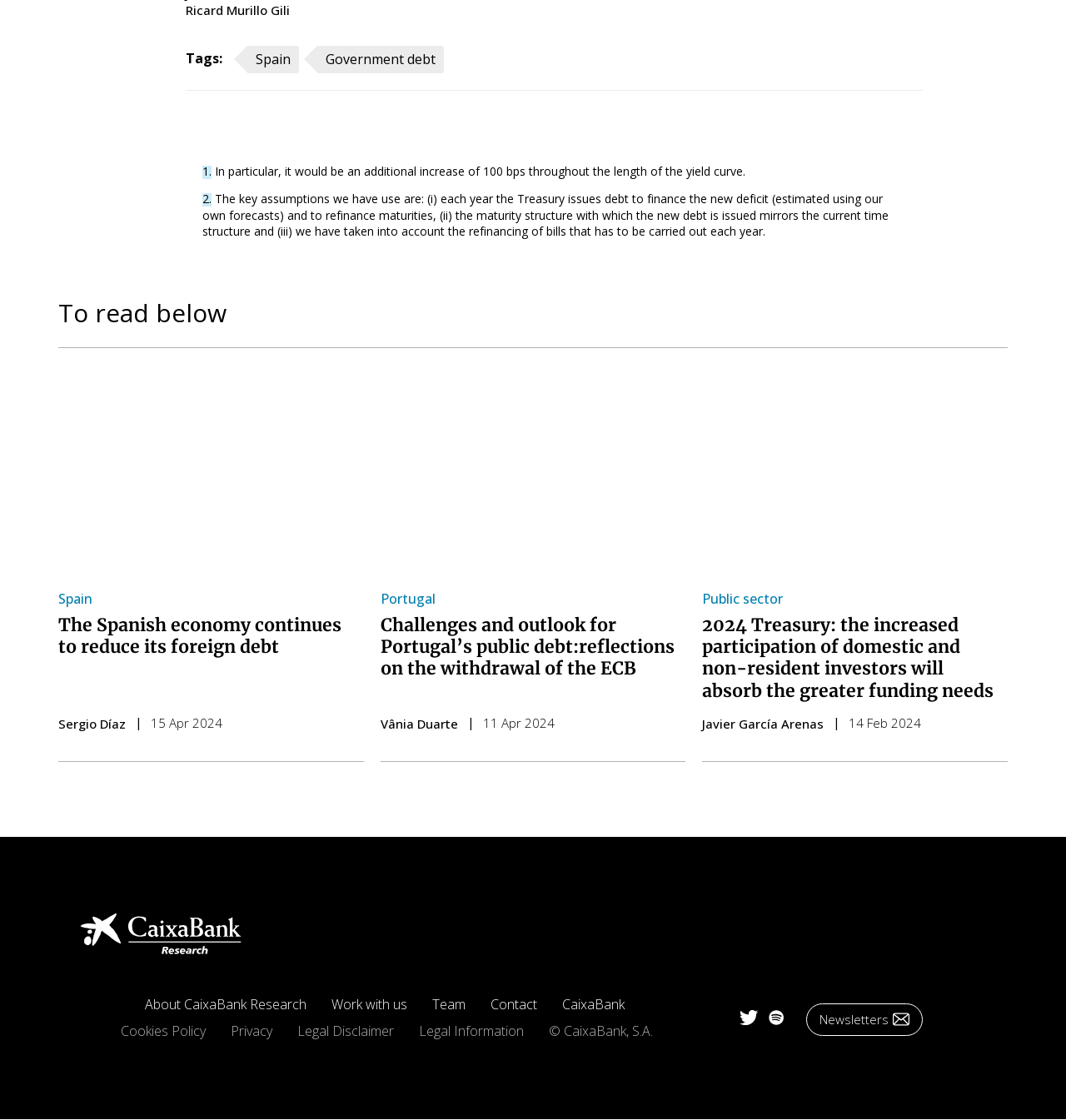Based on the image, please elaborate on the answer to the following question:
How many articles are featured on this webpage?

Upon examining the webpage, I noticed that there are three distinct article sections, each with its own heading, image, and text. These sections are separated by clear boundaries and have different content, indicating that they are separate articles.